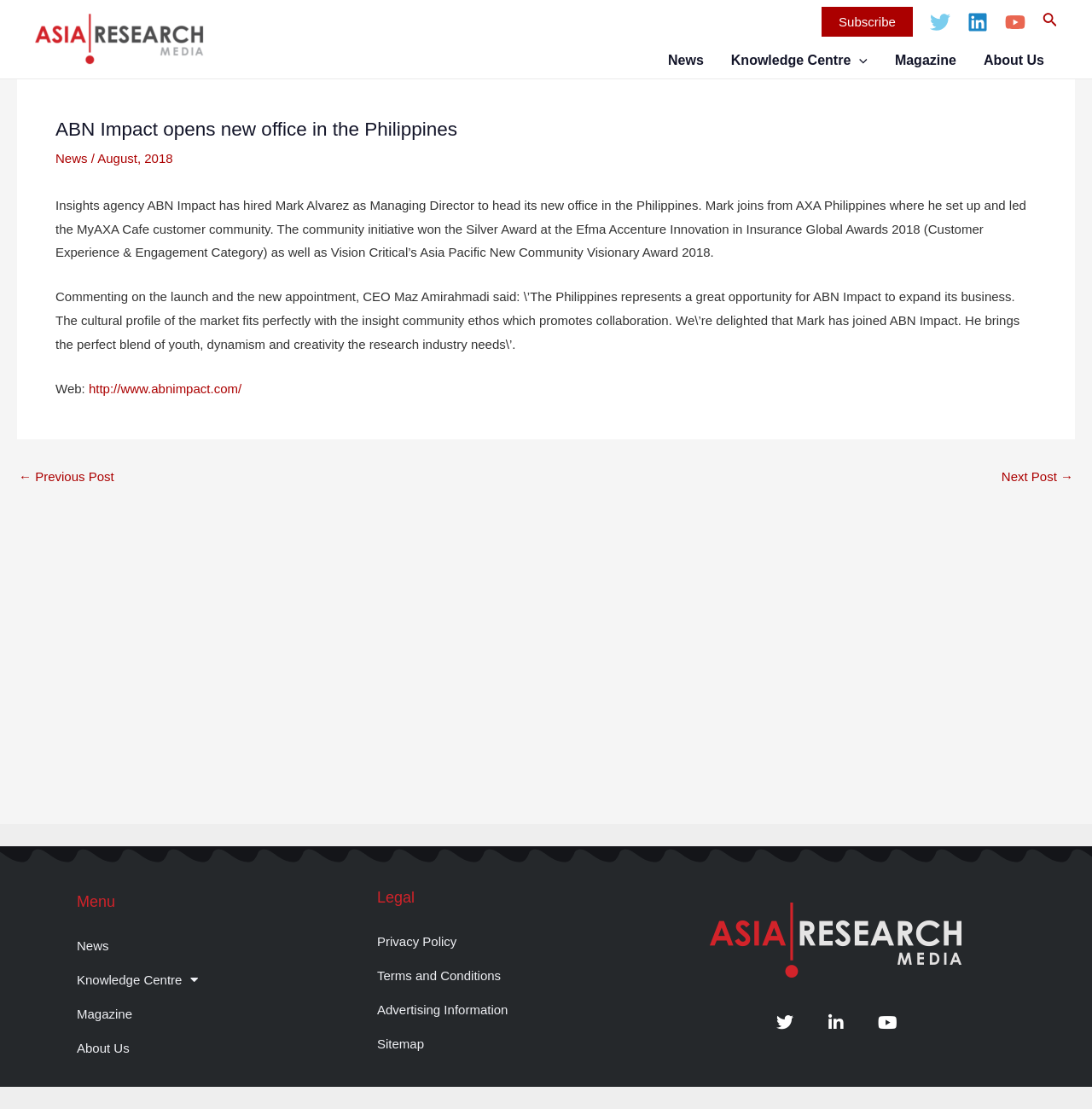Provide the bounding box coordinates of the area you need to click to execute the following instruction: "Search for something".

[0.955, 0.009, 0.969, 0.029]